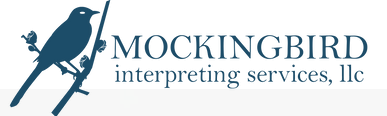Give an in-depth summary of the scene depicted in the image.

The image features the logo of "Mockingbird Interpreting Services, LLC." It prominently displays a stylized silhouette of a mockingbird perched on a branch, conveying a sense of care and communication. The text "MOCKINGBIRD" is presented in a bold, elegant font, making it the focal point of the design, while "interpreting services, llc" appears below in a softer, understated typeface. The color palette predominantly features calming blues and whites, suggesting professionalism and reliability in the interpreting services offered. This logo reflects the company’s commitment to facilitating effective communication, particularly in contexts involving sign language interpretation.